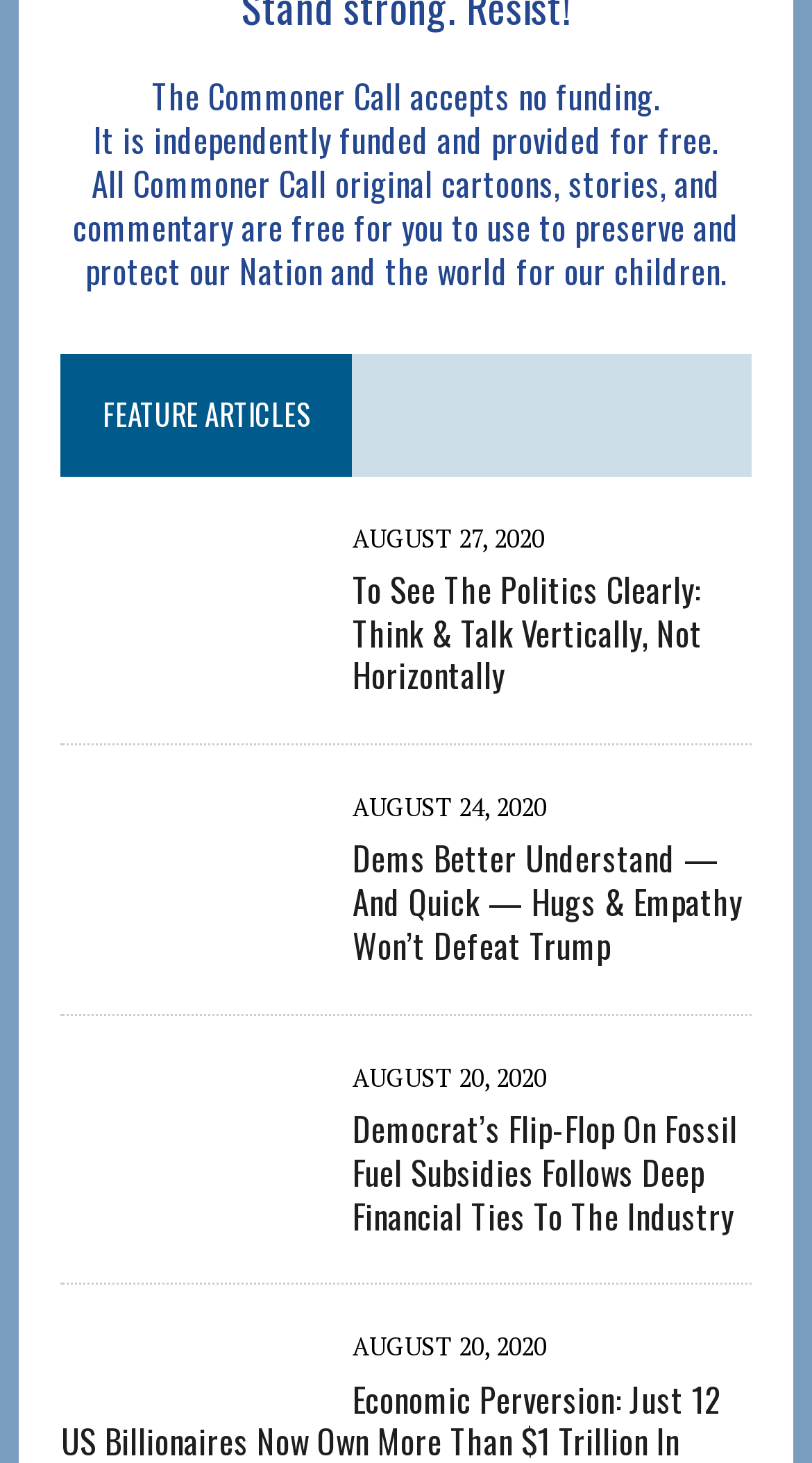Identify the bounding box coordinates of the element that should be clicked to fulfill this task: "Go to the FEATURE ARTICLES page". The coordinates should be provided as four float numbers between 0 and 1, i.e., [left, top, right, bottom].

[0.126, 0.268, 0.383, 0.298]